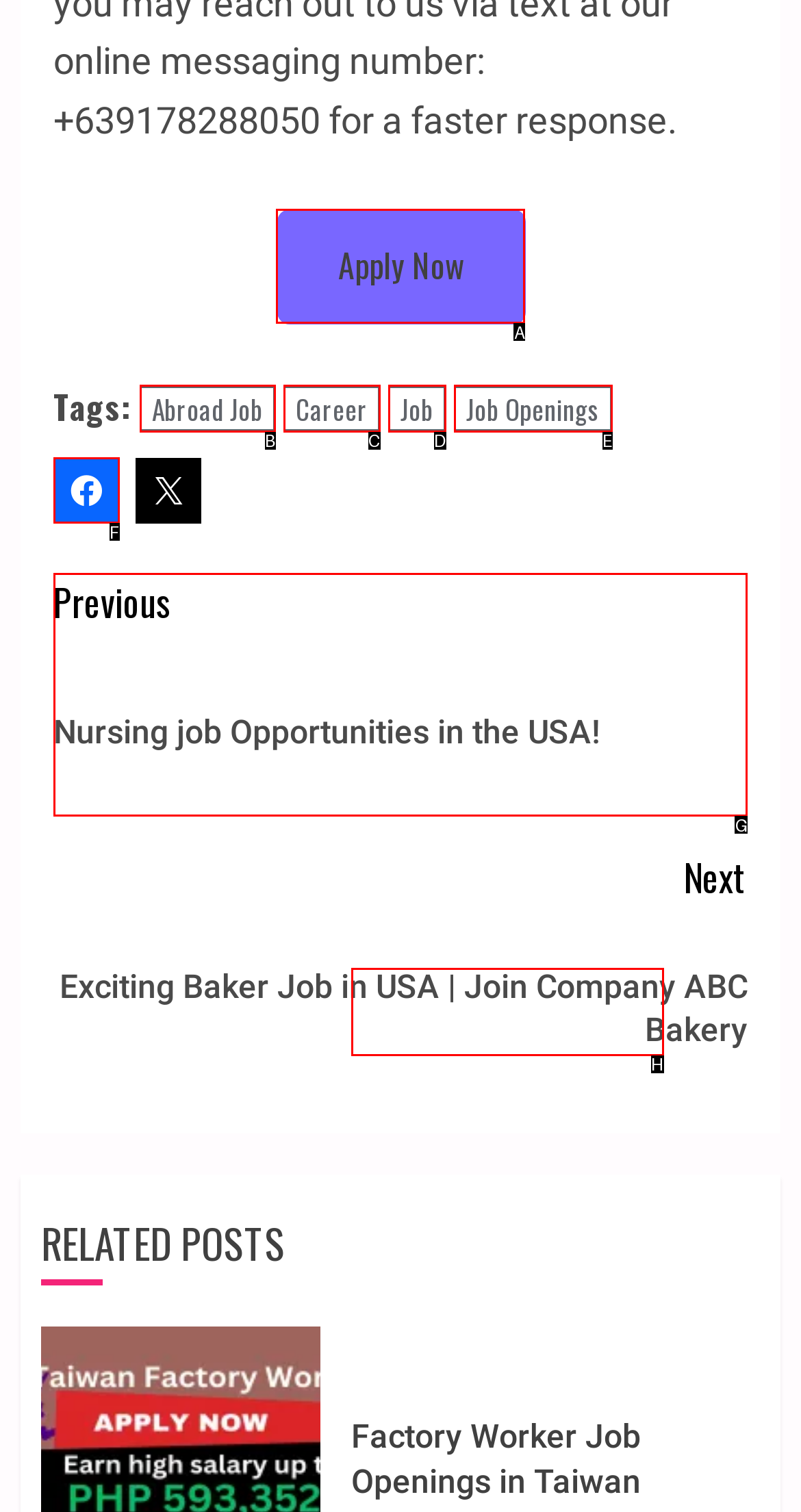Choose the correct UI element to click for this task: click the ☀️ button Answer using the letter from the given choices.

None